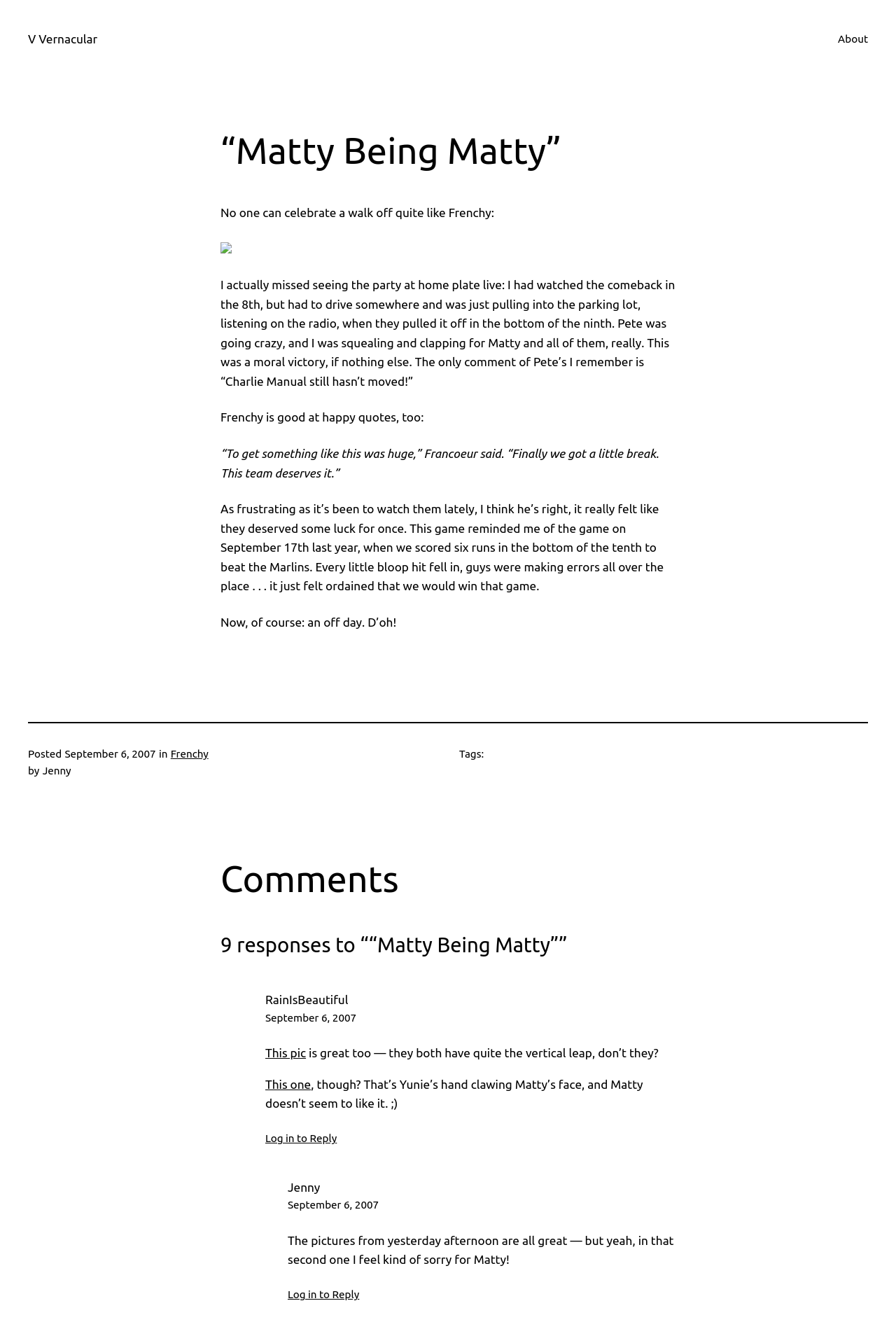Please respond to the question using a single word or phrase:
What is the date of the post?

September 6, 2007